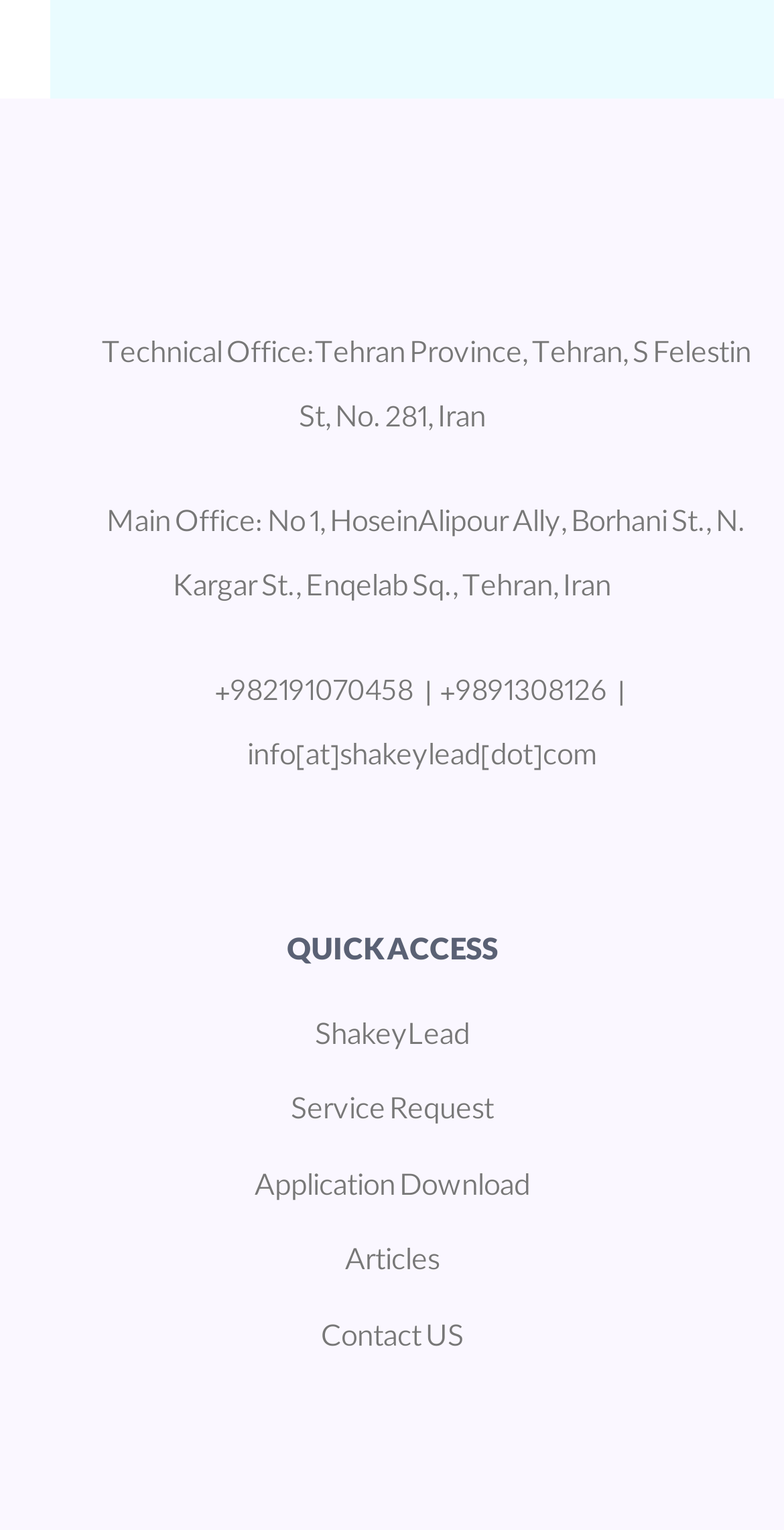What is the company's technical office location?
Using the information presented in the image, please offer a detailed response to the question.

I found the technical office location by looking at the links on the webpage. The link 'Technical Office:' is followed by the address 'Tehran Province, Tehran, S Felestin St, No. 281, Iran', which indicates the location of the technical office.